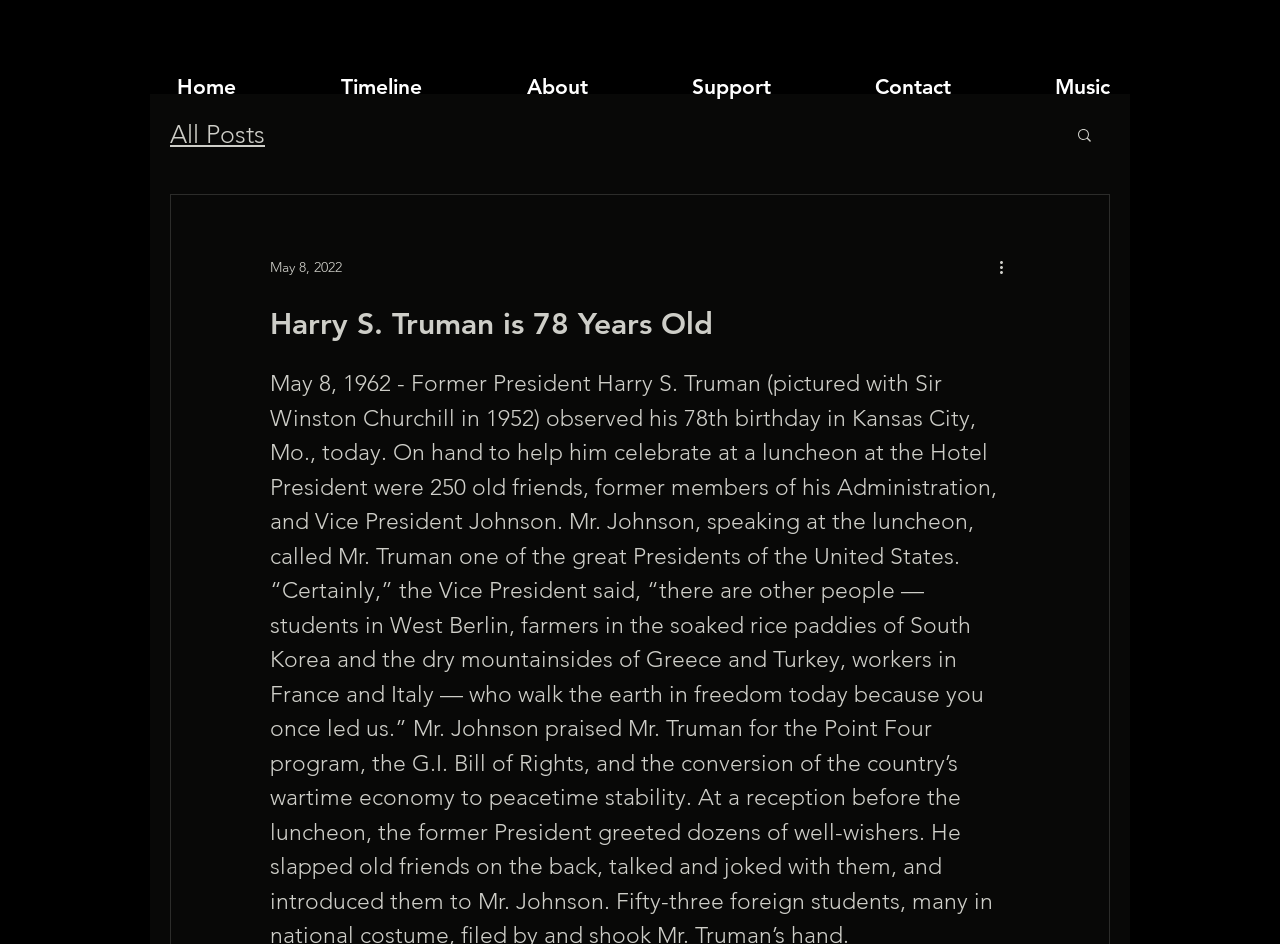Please find the bounding box coordinates of the element that must be clicked to perform the given instruction: "view more actions". The coordinates should be four float numbers from 0 to 1, i.e., [left, top, right, bottom].

[0.778, 0.27, 0.797, 0.296]